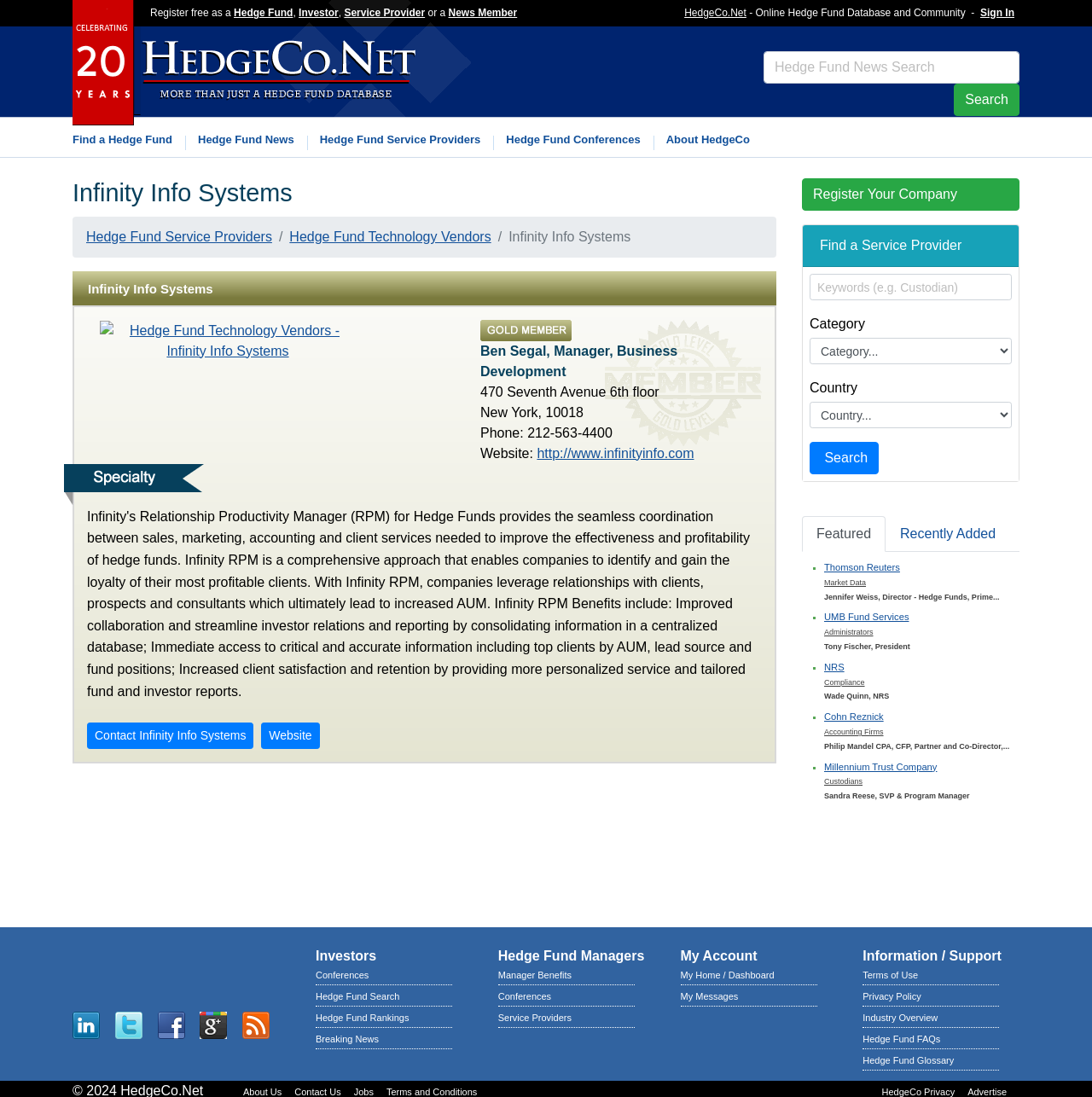Offer a meticulous caption that includes all visible features of the webpage.

The webpage is a directory for hedge fund service providers, with a focus on technology vendors. At the top, there is a navigation bar with links to register, sign in, and search for hedge fund news. Below this, there is a heading that reads "Hedge Fund Technology Vendors - Infinity Info Systems" and a breadcrumb navigation menu that shows the current page's location within the website.

To the left of the heading, there is an image related to Infinity Info Systems. Below the heading, there is a section with contact information for Infinity Info Systems, including the manager's name, address, phone number, and website.

On the right side of the page, there is a search bar with a button to search for hedge fund news. Below this, there is a link to register a company and a section to find a service provider, with input fields for keywords, category, and country.

Below the search bar, there is a tab list with two tabs: "Featured" and "Recently Added". The "Featured" tab is selected by default and displays a list of featured service providers, including their names, descriptions, and links to their websites.

At the bottom of the page, there are three sections with headings: "Investors", "Hedge Fund Managers", and "Service Providers". Each section has links to related pages, such as conferences, hedge fund search, and breaking news.

Throughout the page, there are various links and buttons to navigate to different sections and pages within the website.